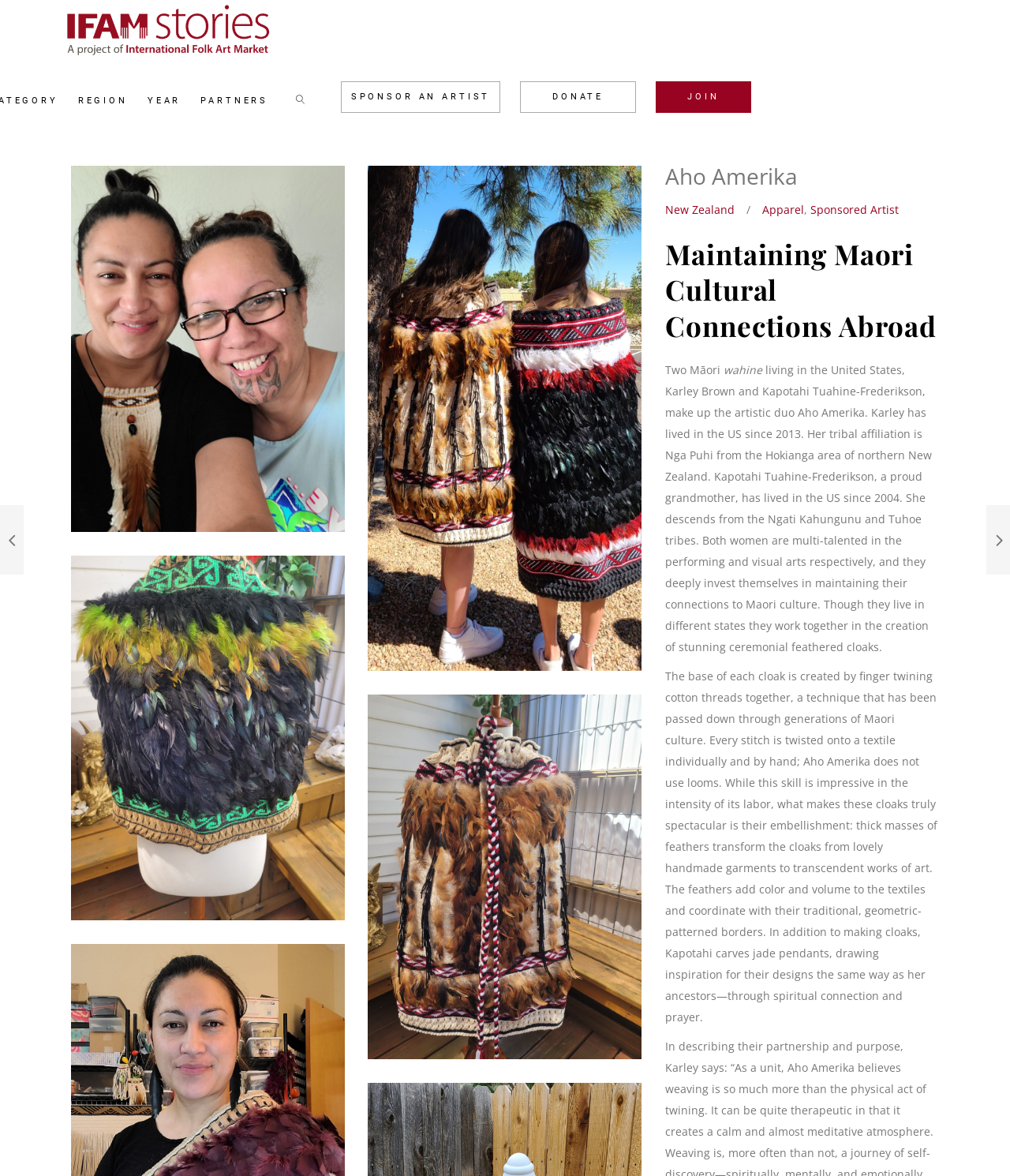Please identify the bounding box coordinates of the region to click in order to complete the task: "Explore apparel". The coordinates must be four float numbers between 0 and 1, specified as [left, top, right, bottom].

[0.755, 0.171, 0.796, 0.184]